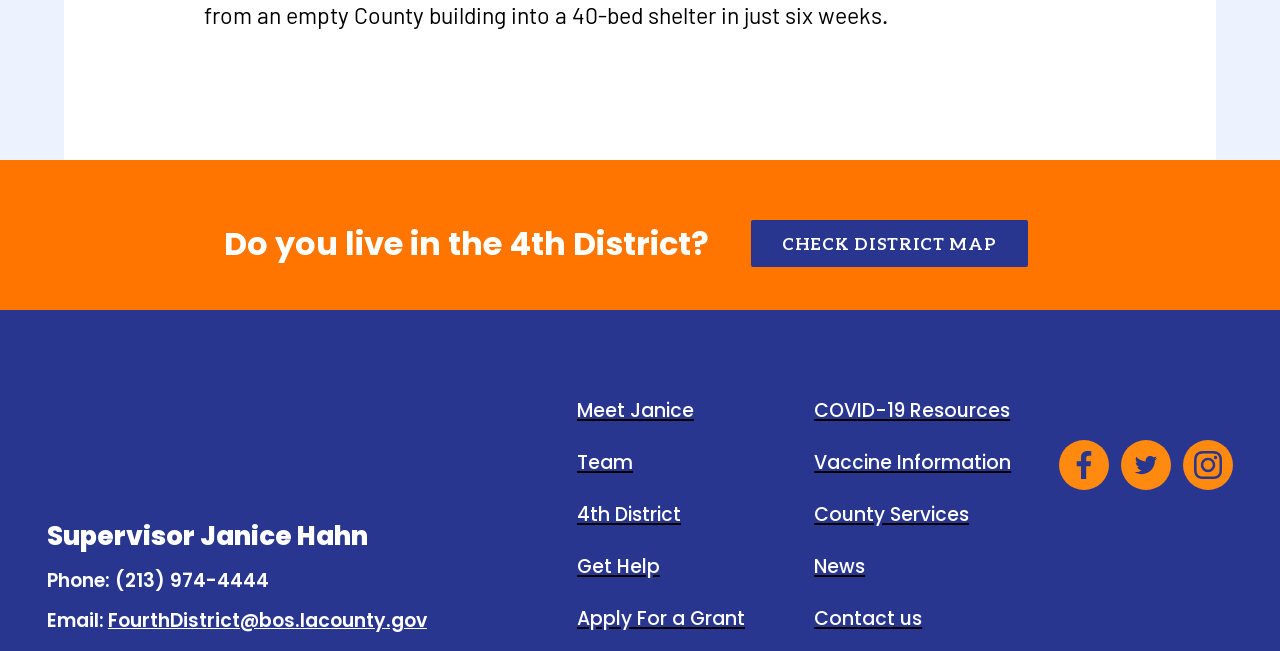Identify the bounding box coordinates of the element to click to follow this instruction: 'Contact Supervisor Janice Hahn by phone'. Ensure the coordinates are four float values between 0 and 1, provided as [left, top, right, bottom].

[0.086, 0.87, 0.21, 0.912]